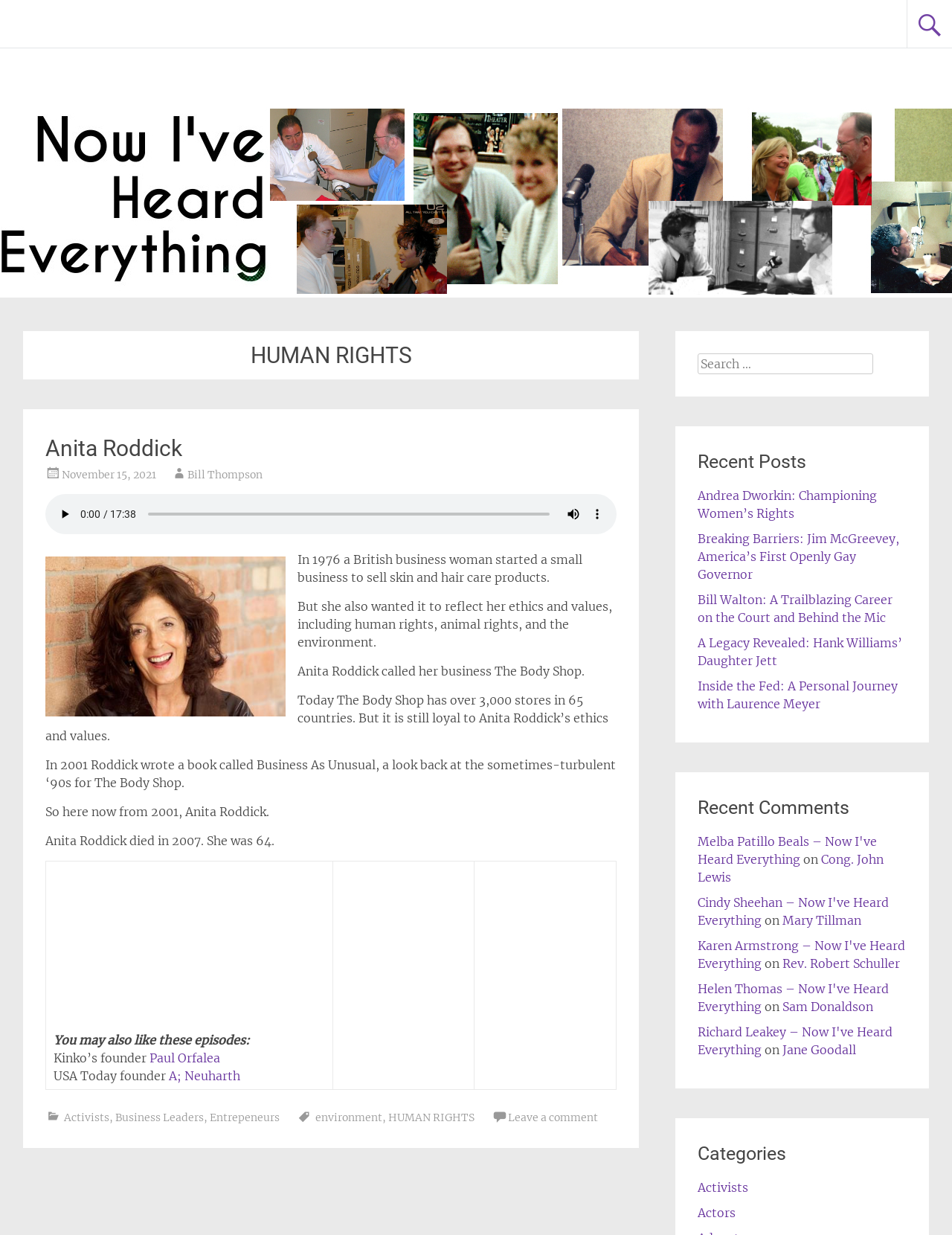Locate the bounding box coordinates of the element that should be clicked to execute the following instruction: "search for something".

[0.733, 0.286, 0.917, 0.303]